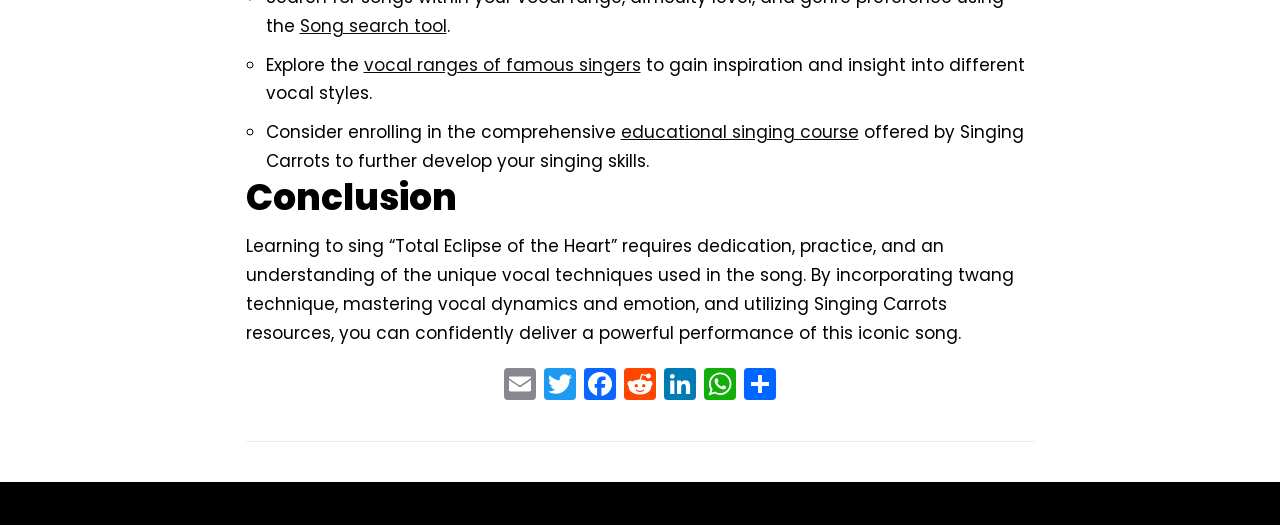Can you pinpoint the bounding box coordinates for the clickable element required for this instruction: "Explore vocal ranges of famous singers"? The coordinates should be four float numbers between 0 and 1, i.e., [left, top, right, bottom].

[0.284, 0.1, 0.5, 0.146]